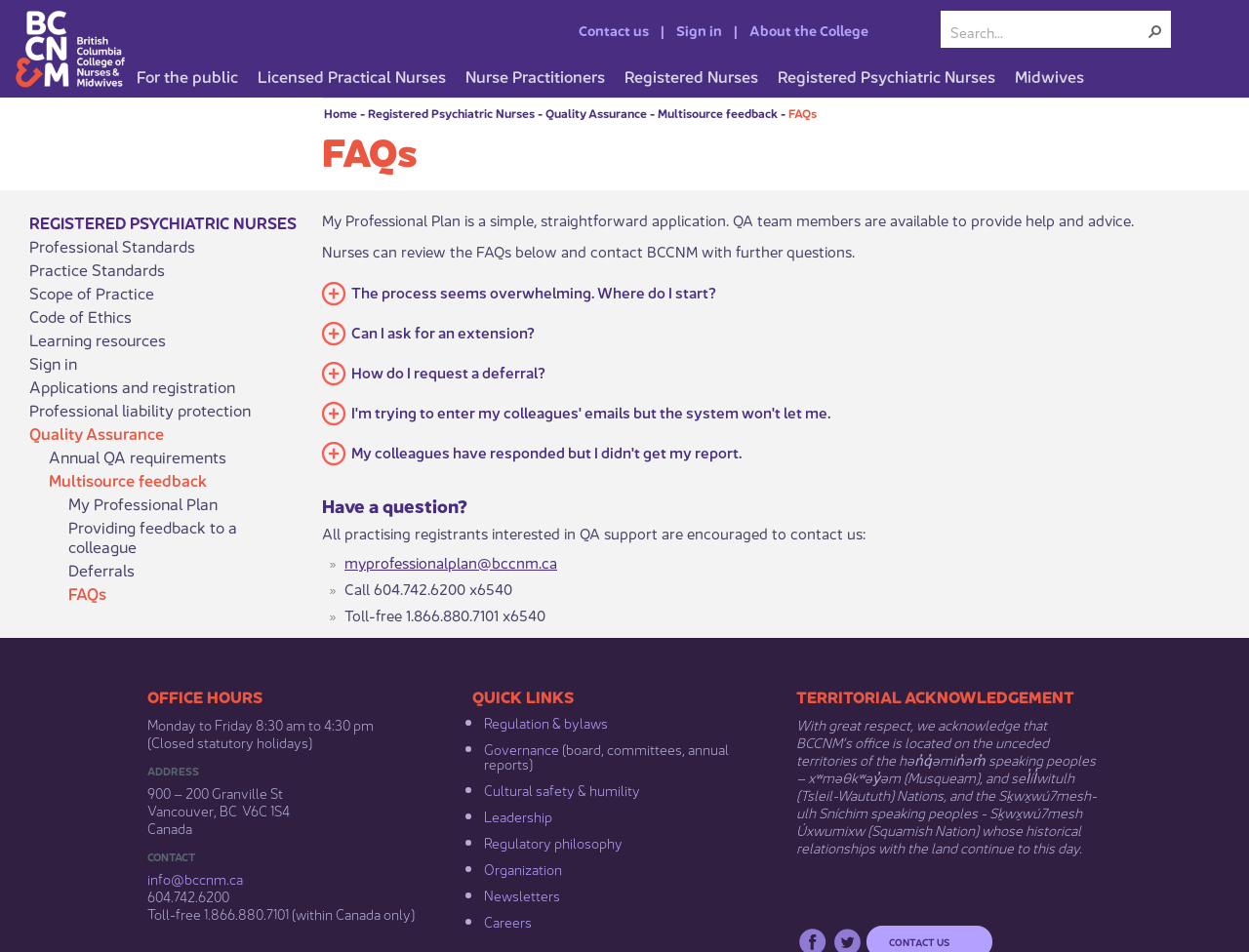Please specify the bounding box coordinates of the area that should be clicked to accomplish the following instruction: "Go to FAQs". The coordinates should consist of four float numbers between 0 and 1, i.e., [left, top, right, bottom].

[0.631, 0.109, 0.654, 0.128]